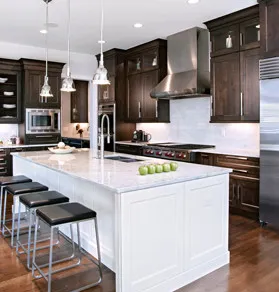What type of flooring is used in the kitchen?
Provide a detailed and extensive answer to the question.

The caption states that 'warm wood flooring complements the overall aesthetic', implying that the flooring material used in the kitchen is wood.